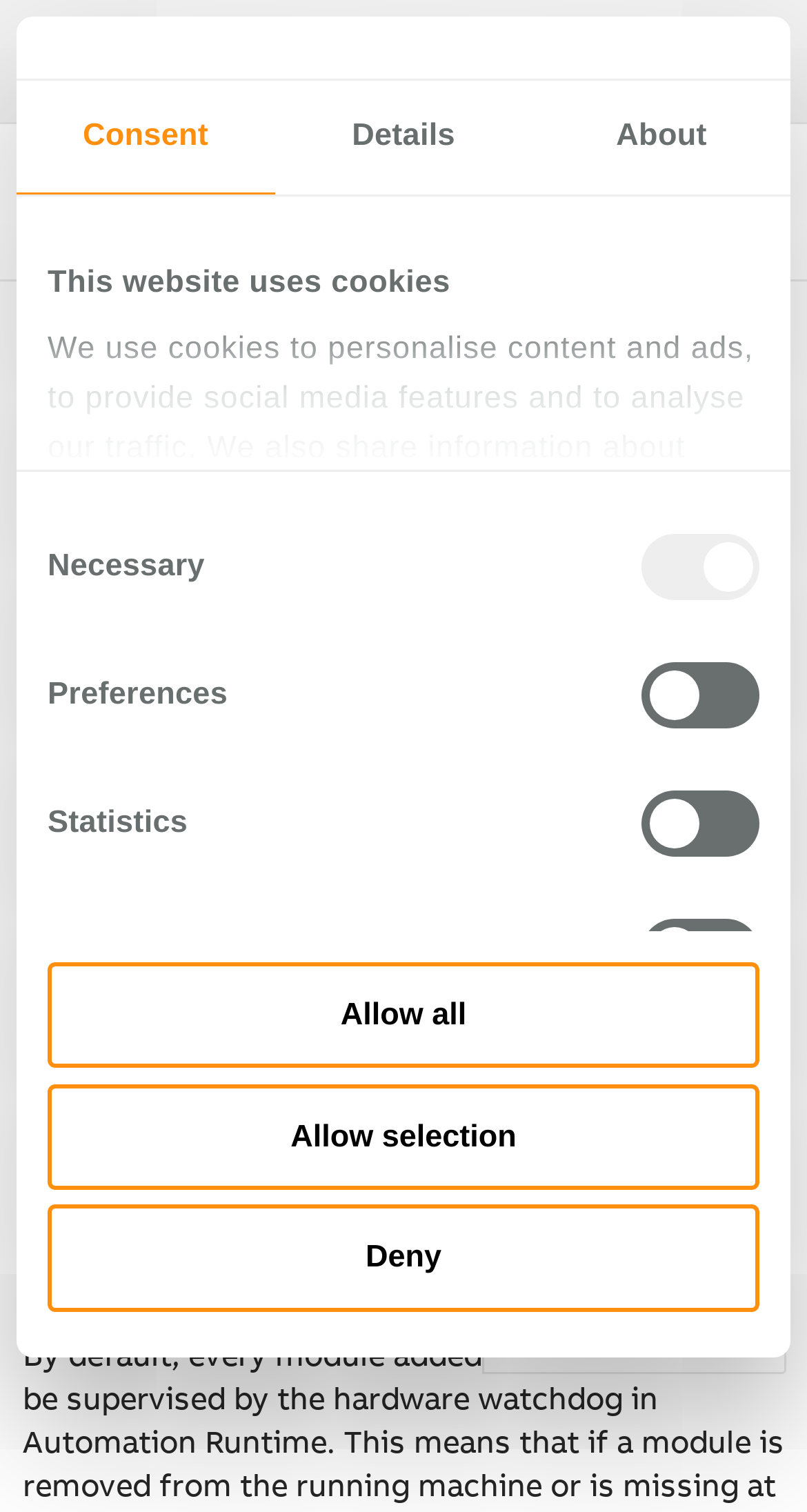From the element description: "Share Info & Ideas", extract the bounding box coordinates of the UI element. The coordinates should be expressed as four float numbers between 0 and 1, in the order [left, top, right, bottom].

[0.026, 0.299, 0.344, 0.324]